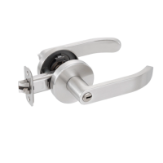What is the overall design style of the door lock?
Examine the webpage screenshot and provide an in-depth answer to the question.

The caption describes the overall design of the door lock as streamlined and contemporary, which implies a modern and sleek aesthetic that complements various door styles.